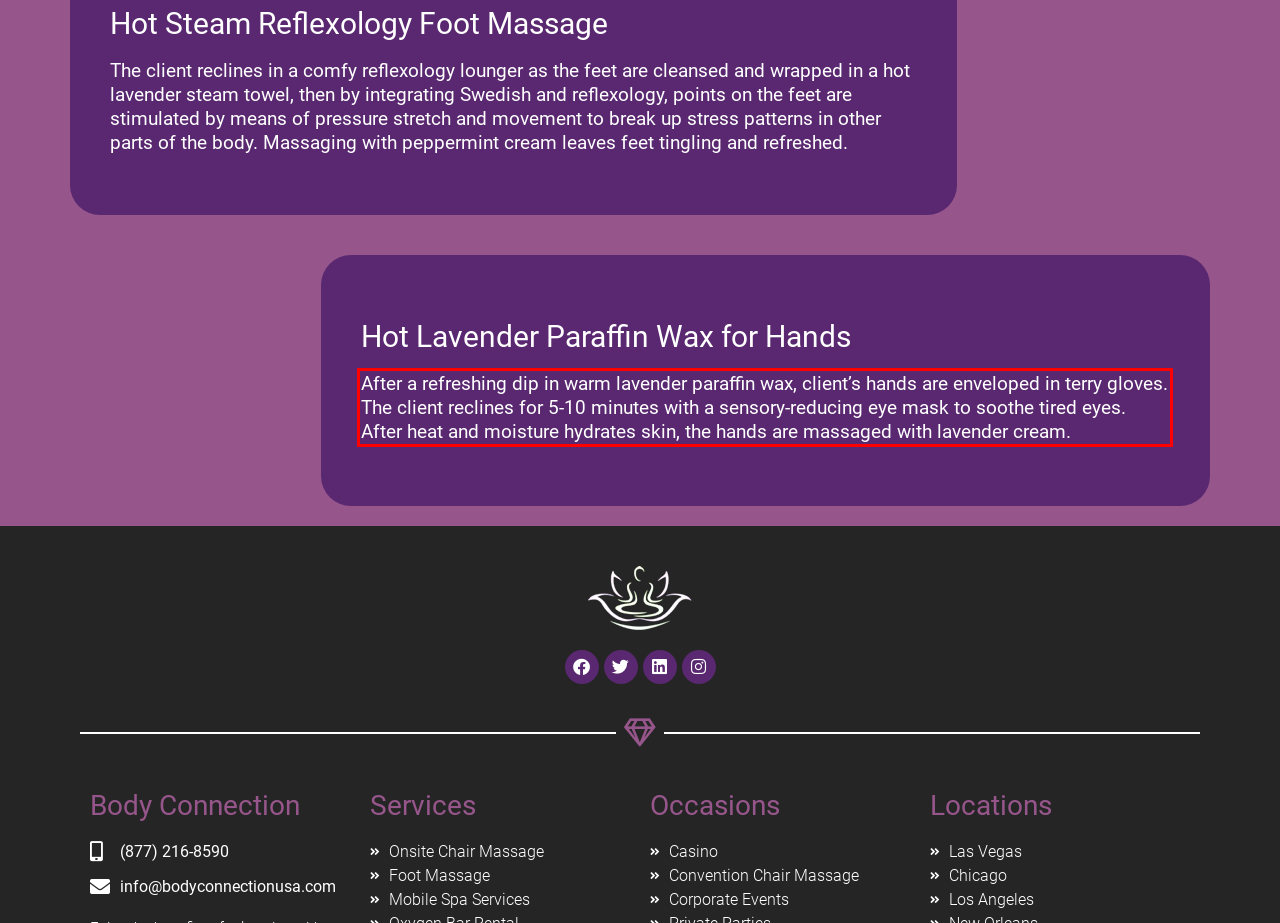Please perform OCR on the text content within the red bounding box that is highlighted in the provided webpage screenshot.

After a refreshing dip in warm lavender paraffin wax, client’s hands are enveloped in terry gloves. The client reclines for 5-10 minutes with a sensory-reducing eye mask to soothe tired eyes. After heat and moisture hydrates skin, the hands are massaged with lavender cream.